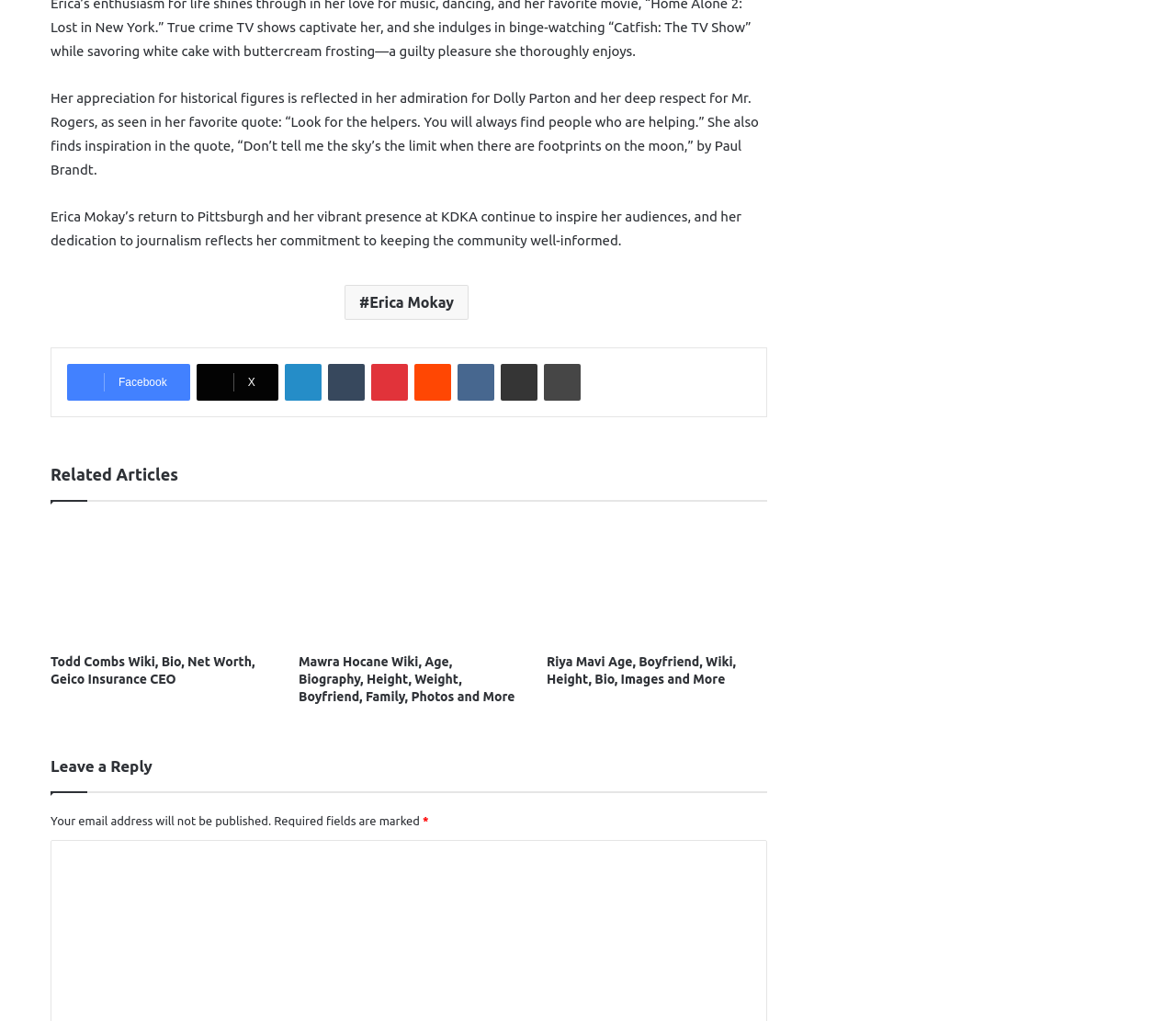Please find the bounding box coordinates for the clickable element needed to perform this instruction: "Share via Email".

[0.426, 0.356, 0.457, 0.392]